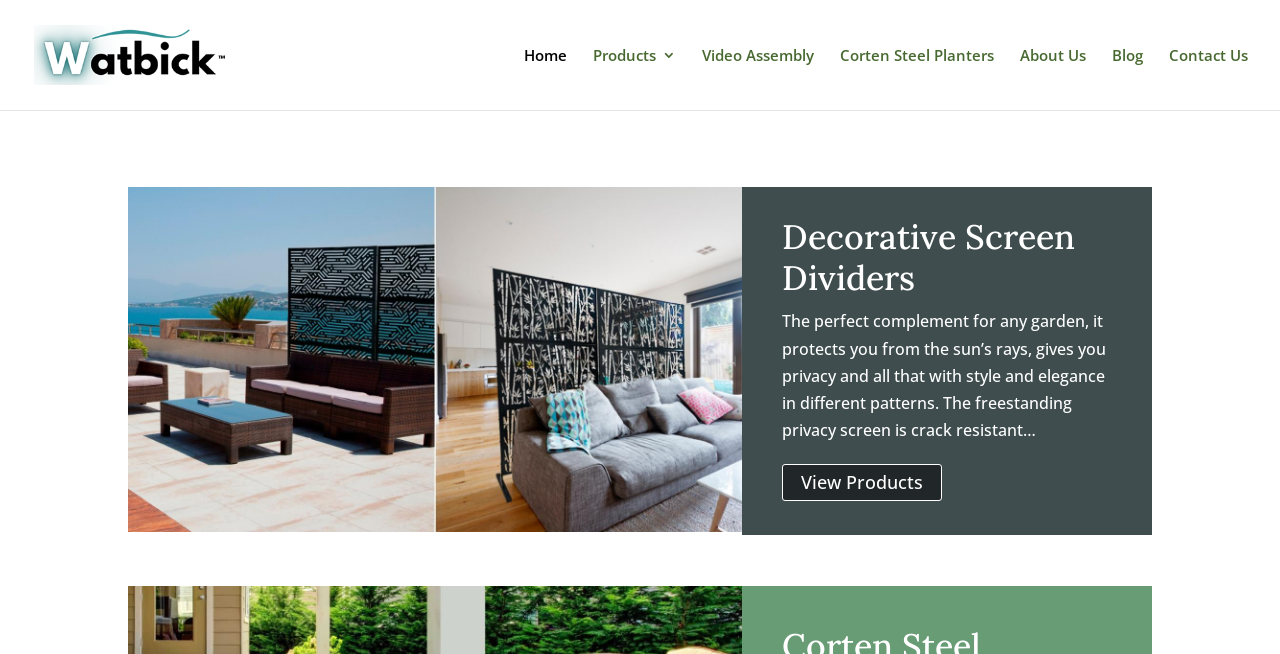Please locate the bounding box coordinates of the element that should be clicked to achieve the given instruction: "read about Decorative Screen Dividers".

[0.611, 0.331, 0.869, 0.472]